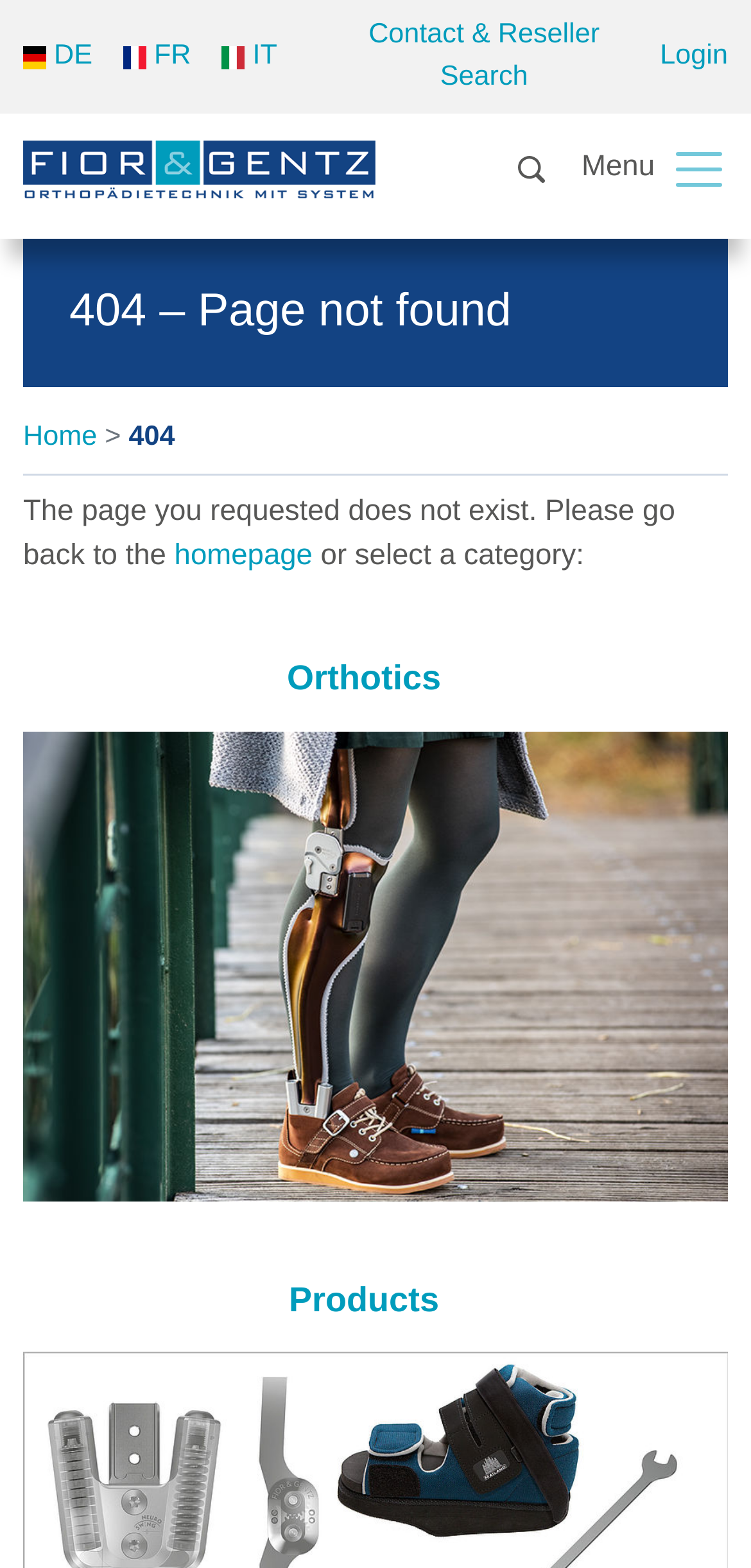Can you give a comprehensive explanation to the question given the content of the image?
What language options are available?

I can see three language options available on the top left corner of the webpage, which are DE, FR, and IT, each accompanied by a small flag icon.